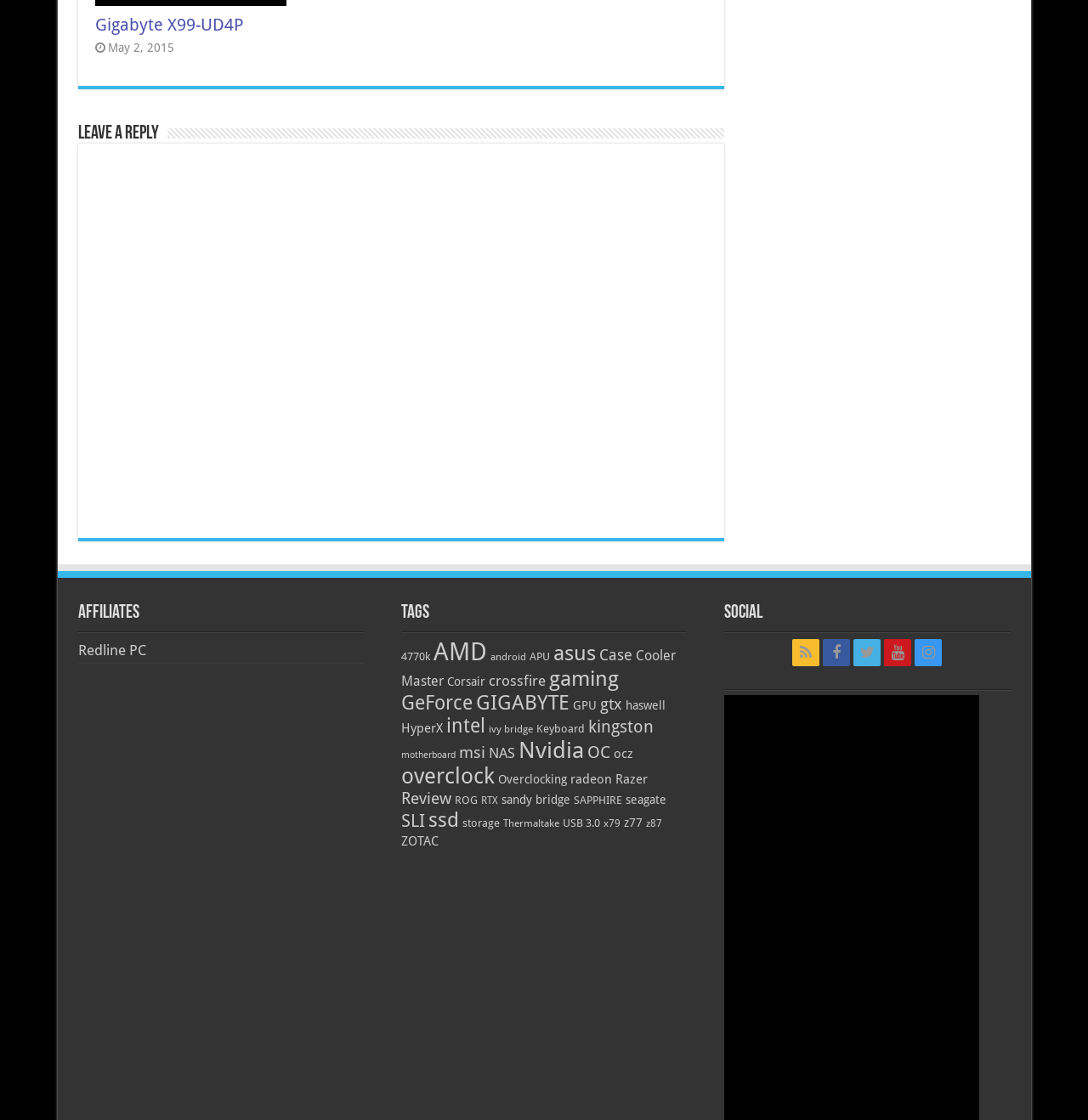Provide the bounding box coordinates for the UI element that is described by this text: "HyperX". The coordinates should be in the form of four float numbers between 0 and 1: [left, top, right, bottom].

[0.369, 0.643, 0.407, 0.657]